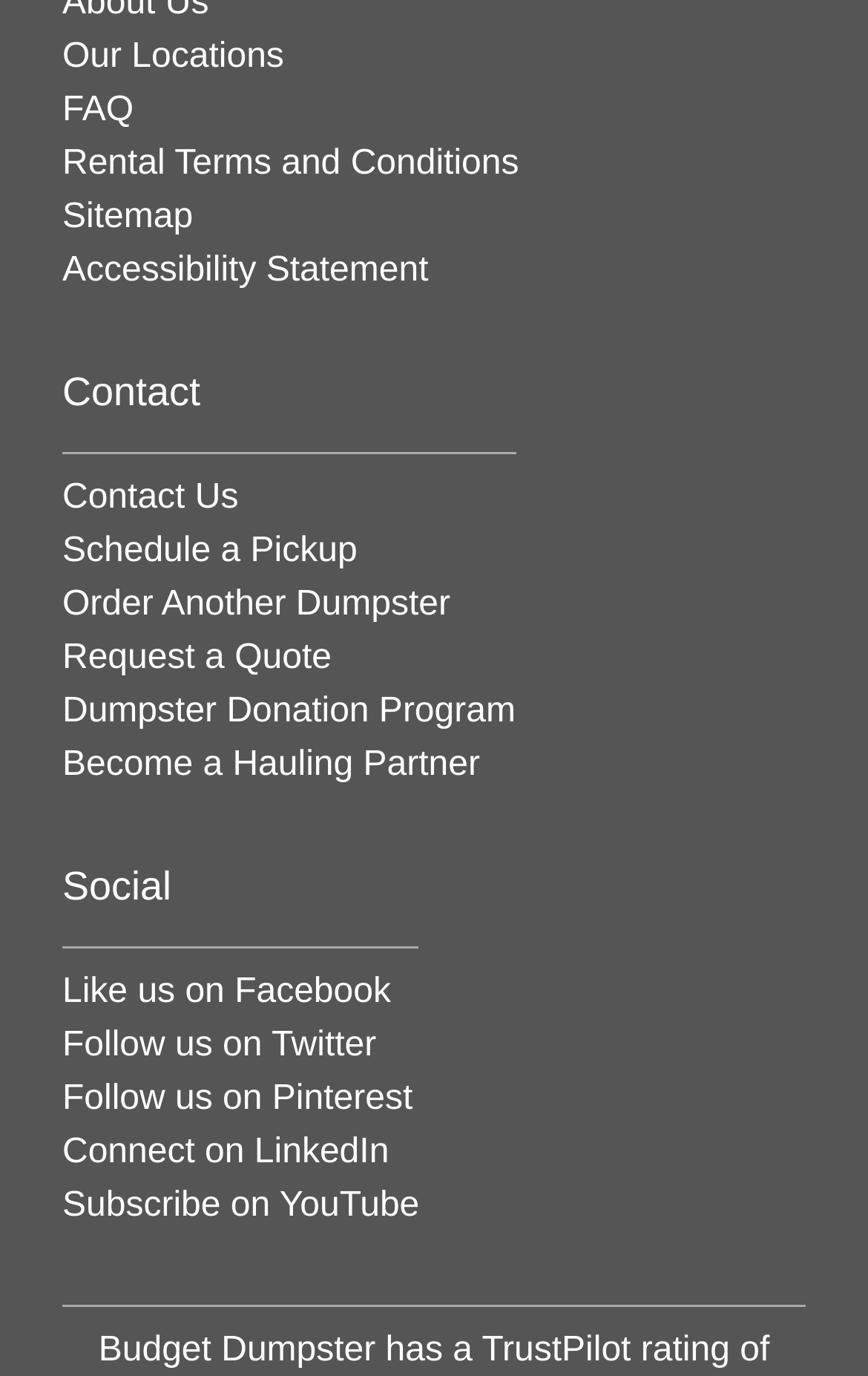What is the last social media platform listed?
Please ensure your answer to the question is detailed and covers all necessary aspects.

I looked at the 'Social' section of the webpage, which starts with the heading 'Social' with ID 436. The last link in this section is 'Subscribe on YouTube' with ID 1037.